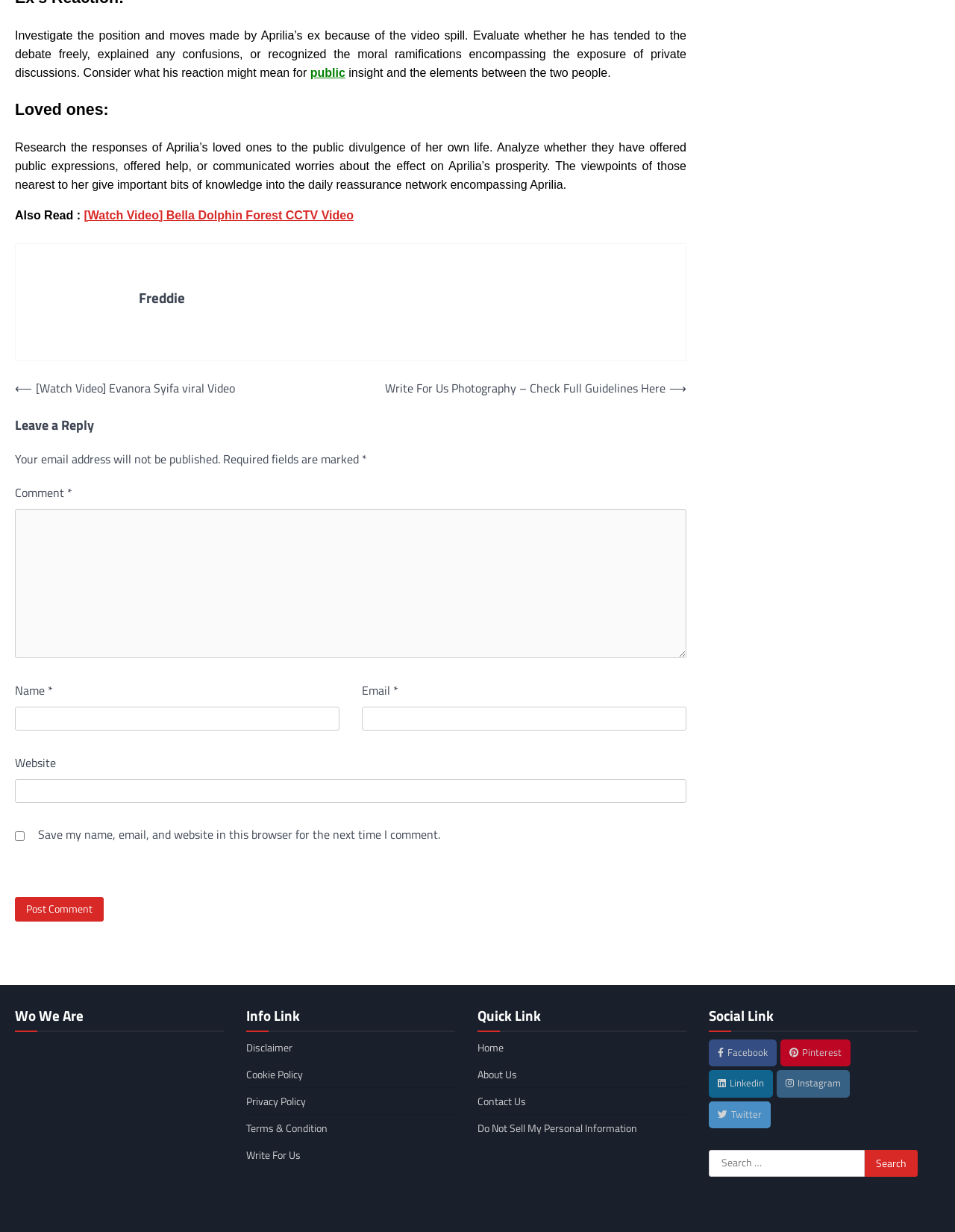What is the purpose of the 'Leave a Reply' section?
Please utilize the information in the image to give a detailed response to the question.

The 'Leave a Reply' section is a comment form that allows users to provide their thoughts and opinions on the article. It includes fields for name, email, website, and comment, and a checkbox to save the user's information for future comments.